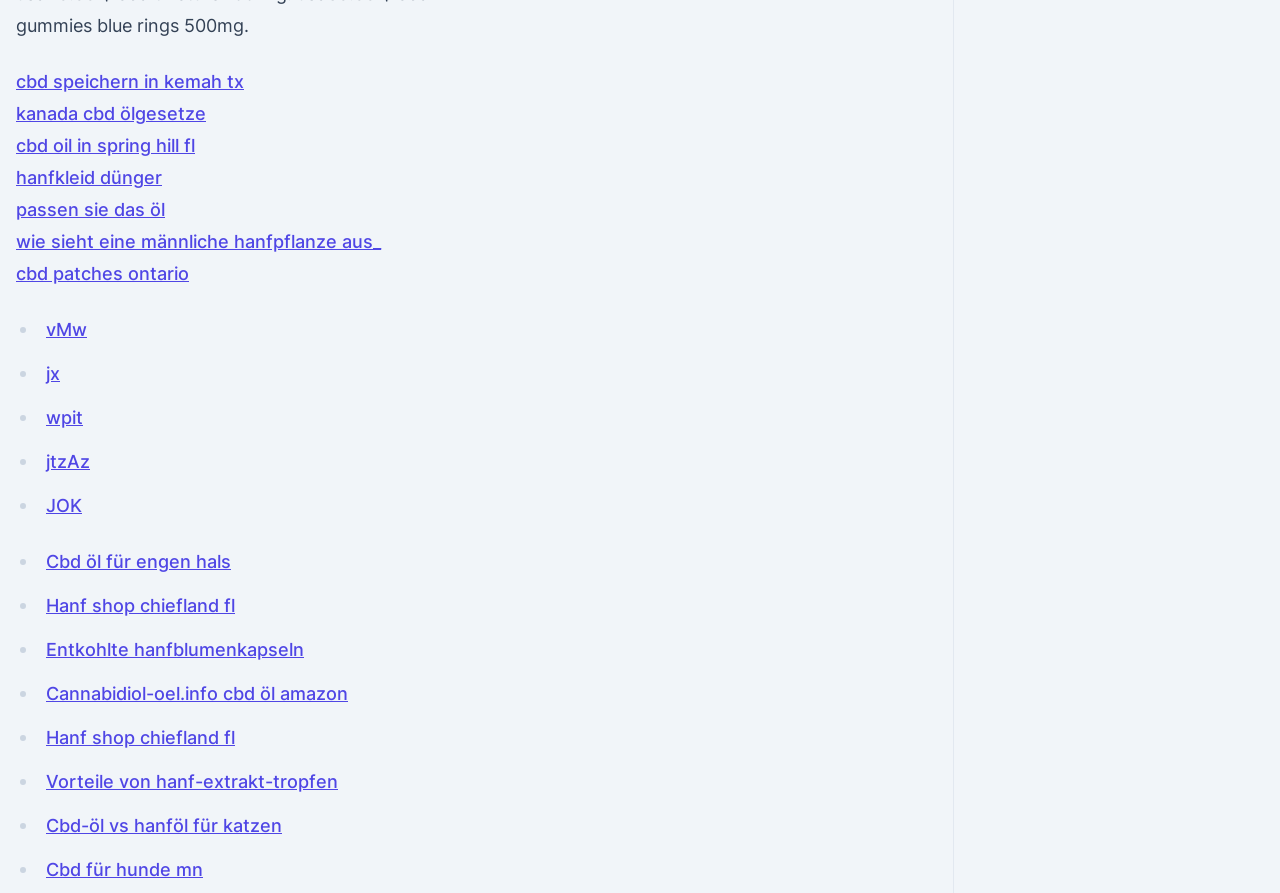How many links are on the webpage?
Answer the question with a single word or phrase, referring to the image.

20